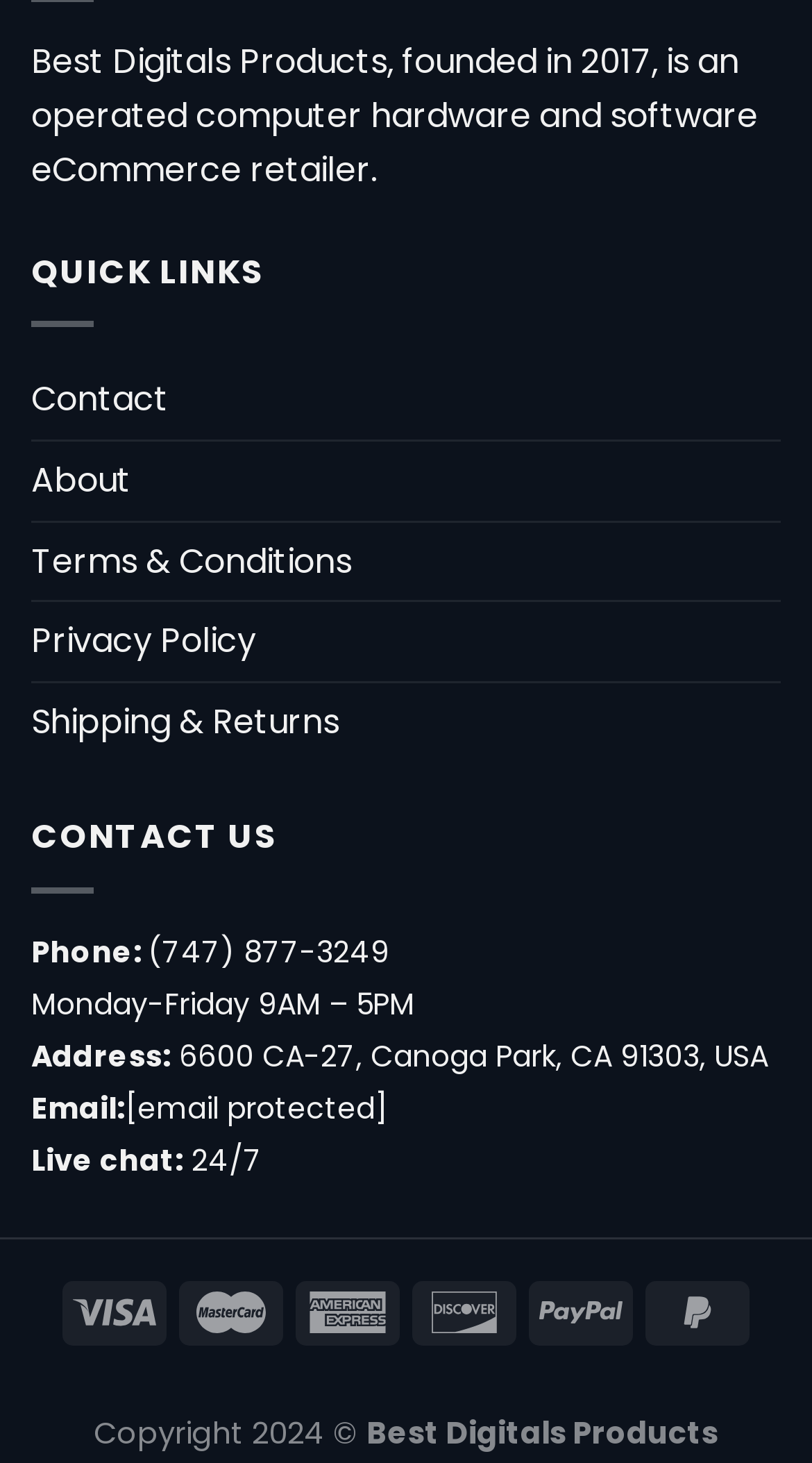Determine the bounding box coordinates of the region to click in order to accomplish the following instruction: "View Live chat". Provide the coordinates as four float numbers between 0 and 1, specifically [left, top, right, bottom].

[0.038, 0.778, 0.226, 0.807]